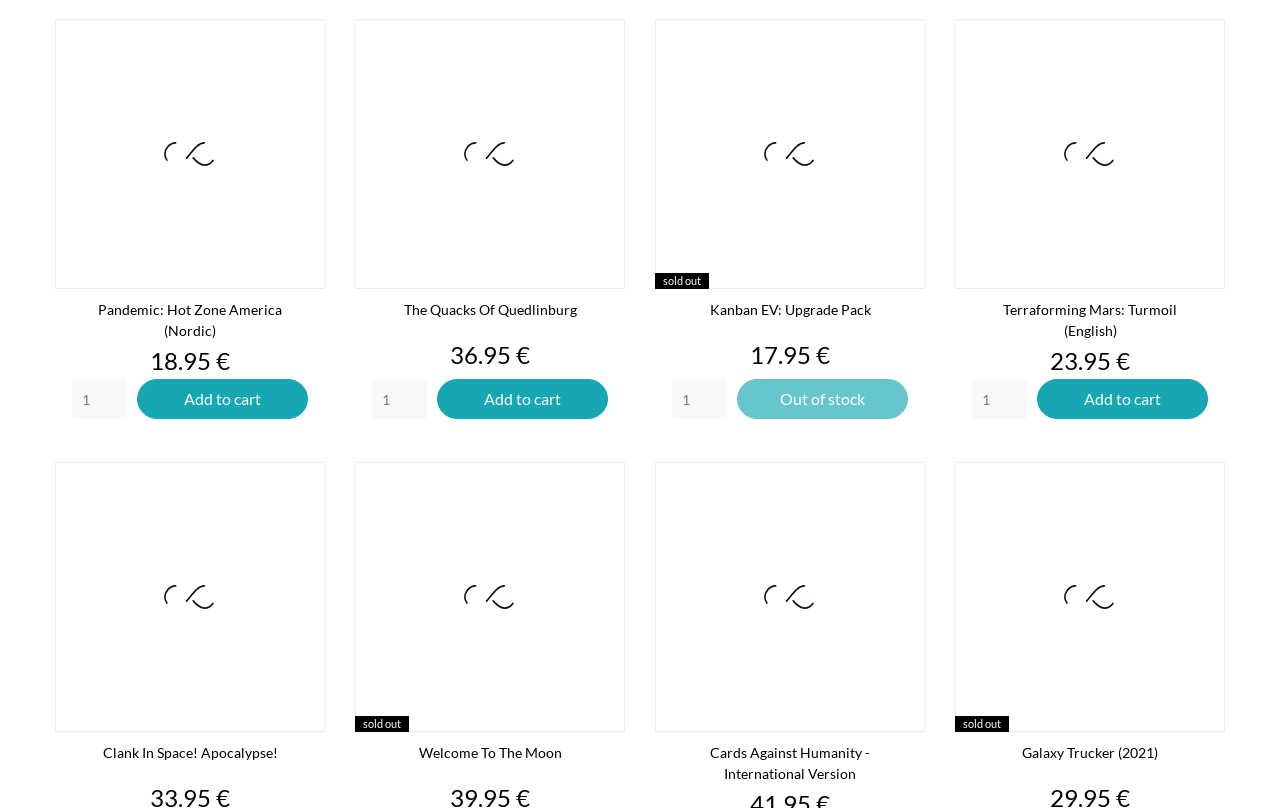What is the maximum quantity that can be added to the cart for Terraforming Mars: Turmoil (English)?
Can you provide an in-depth and detailed response to the question?

I looked at the spinbutton element associated with the product Terraforming Mars: Turmoil (English) and found that it has no maximum value specified, indicating that there is no limit to the quantity that can be added to the cart.